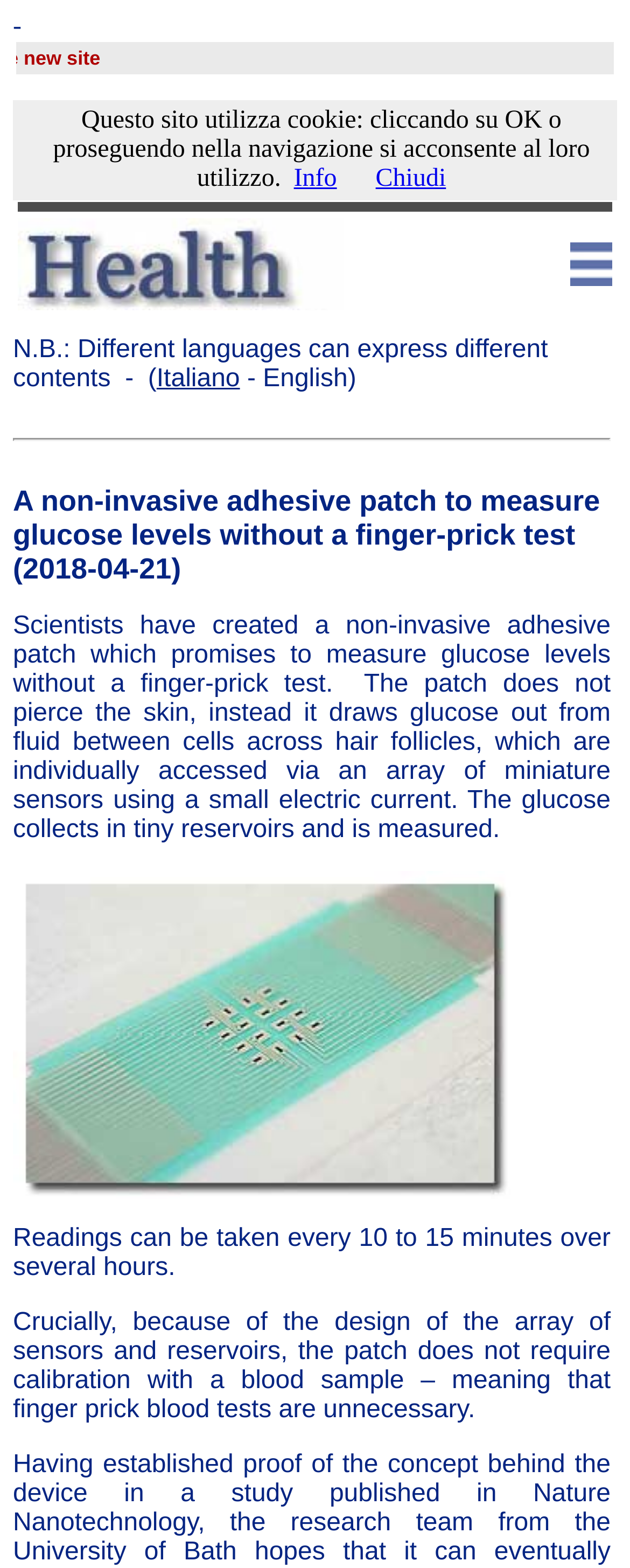What is the function of the separator element?
Kindly answer the question with as much detail as you can.

The separator element with the orientation 'horizontal' is used to separate content on the webpage, as indicated by its bounding box coordinates [0.021, 0.279, 0.969, 0.281] and its position within the layout table.